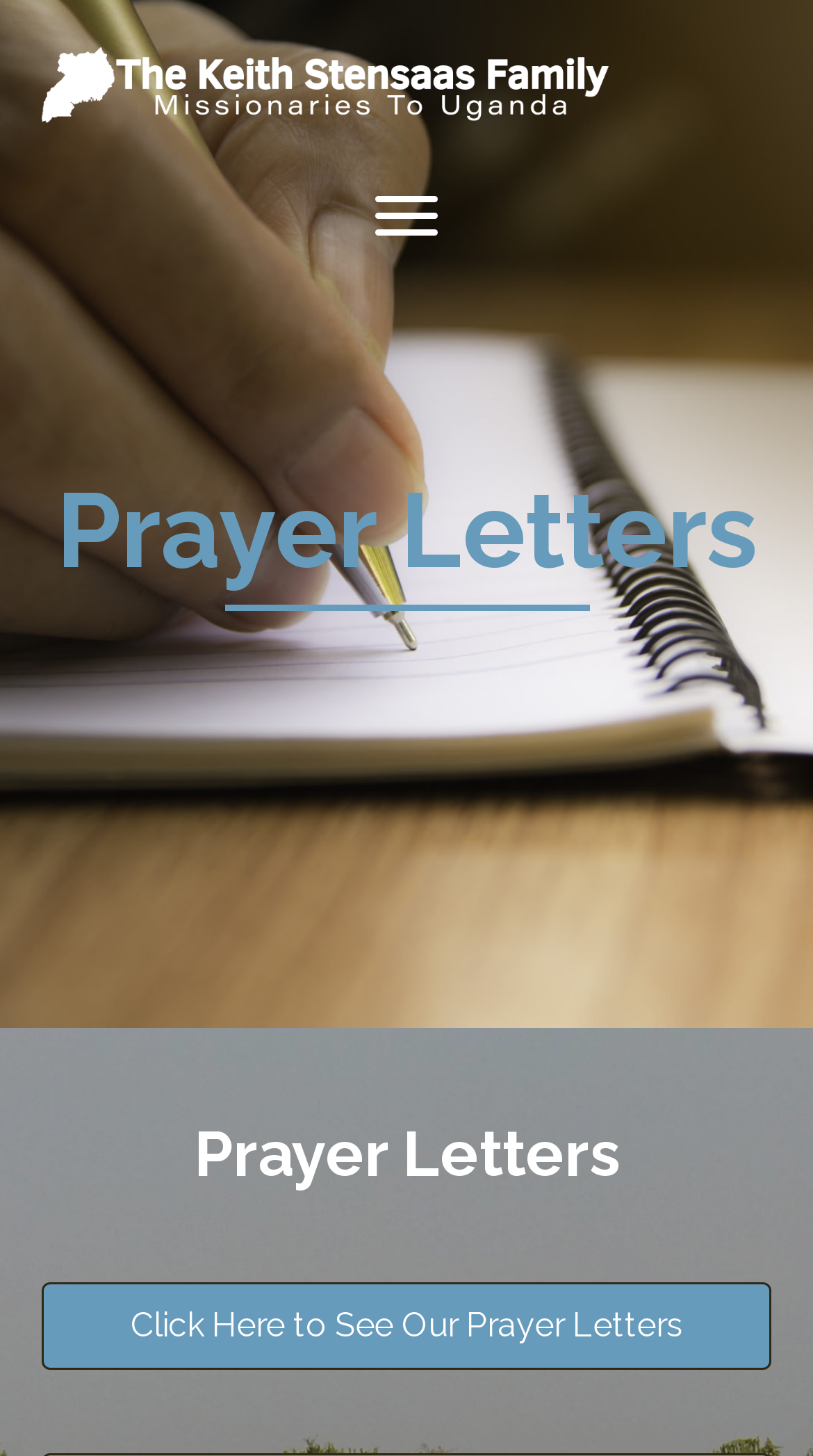Find the bounding box of the UI element described as: "aria-label="Menu"". The bounding box coordinates should be given as four float values between 0 and 1, i.e., [left, top, right, bottom].

[0.441, 0.125, 0.559, 0.174]